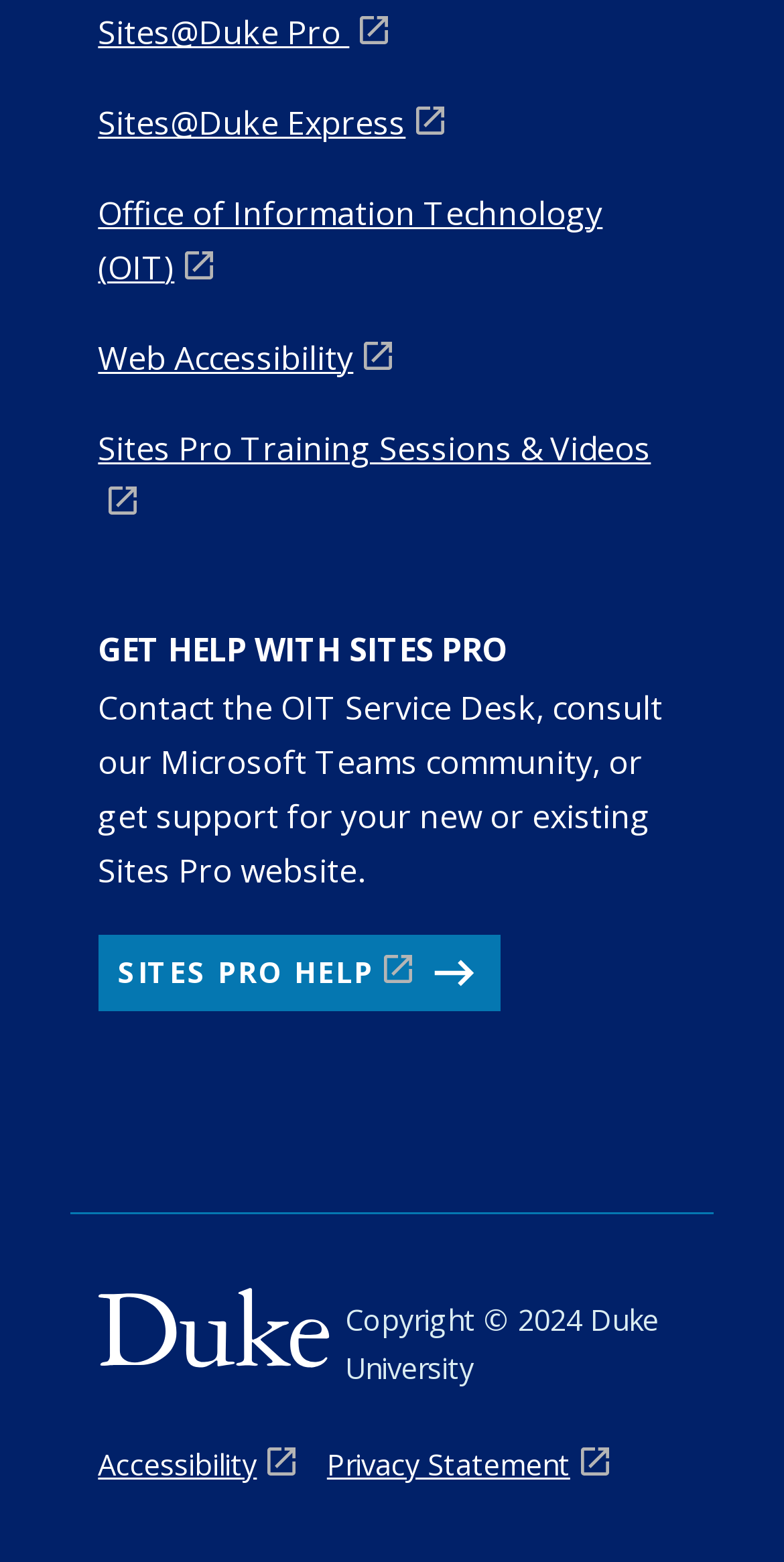What is the name of the university?
Based on the image, answer the question in a detailed manner.

I found the answer by looking at the link with the text 'Duke University' at the bottom of the page, which is also accompanied by an image with the same text.